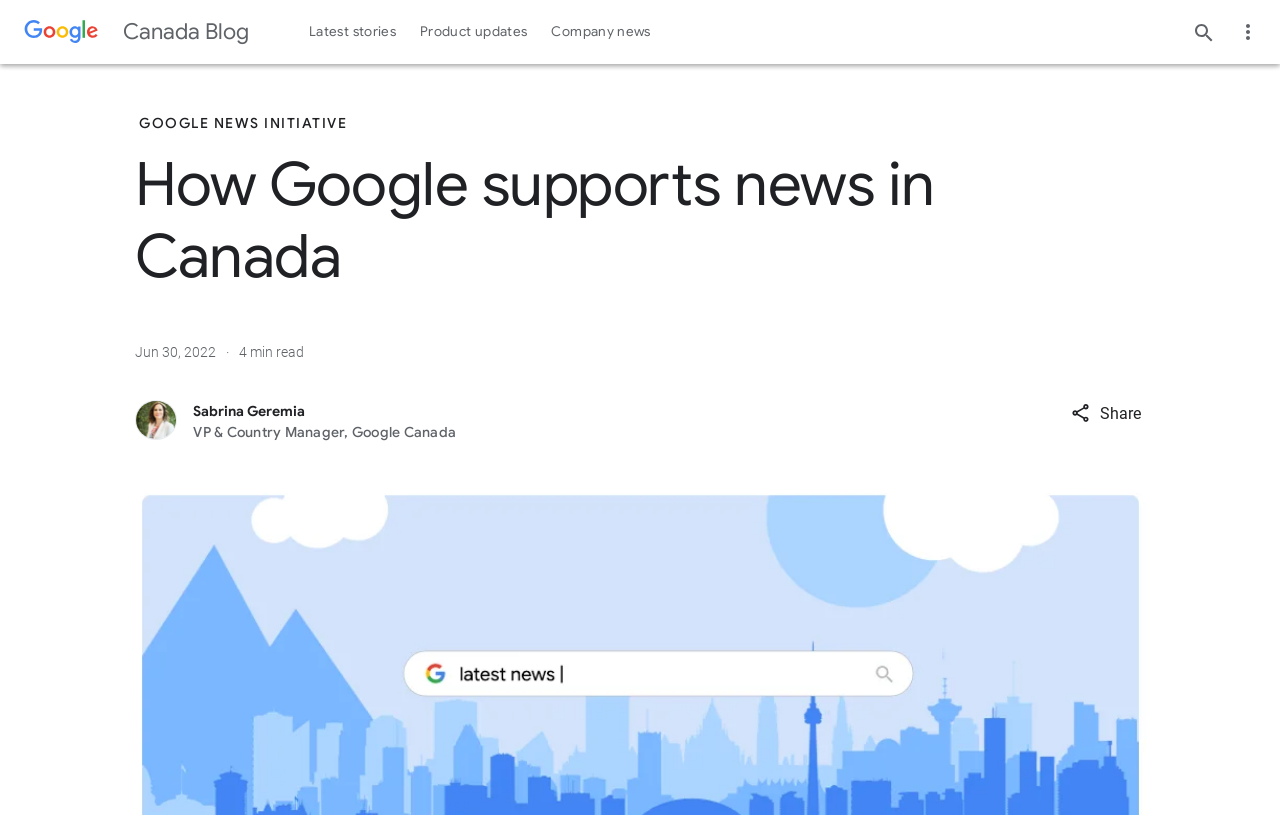Identify the bounding box coordinates of the region that should be clicked to execute the following instruction: "Click the 'Share' button".

[0.833, 0.479, 0.894, 0.533]